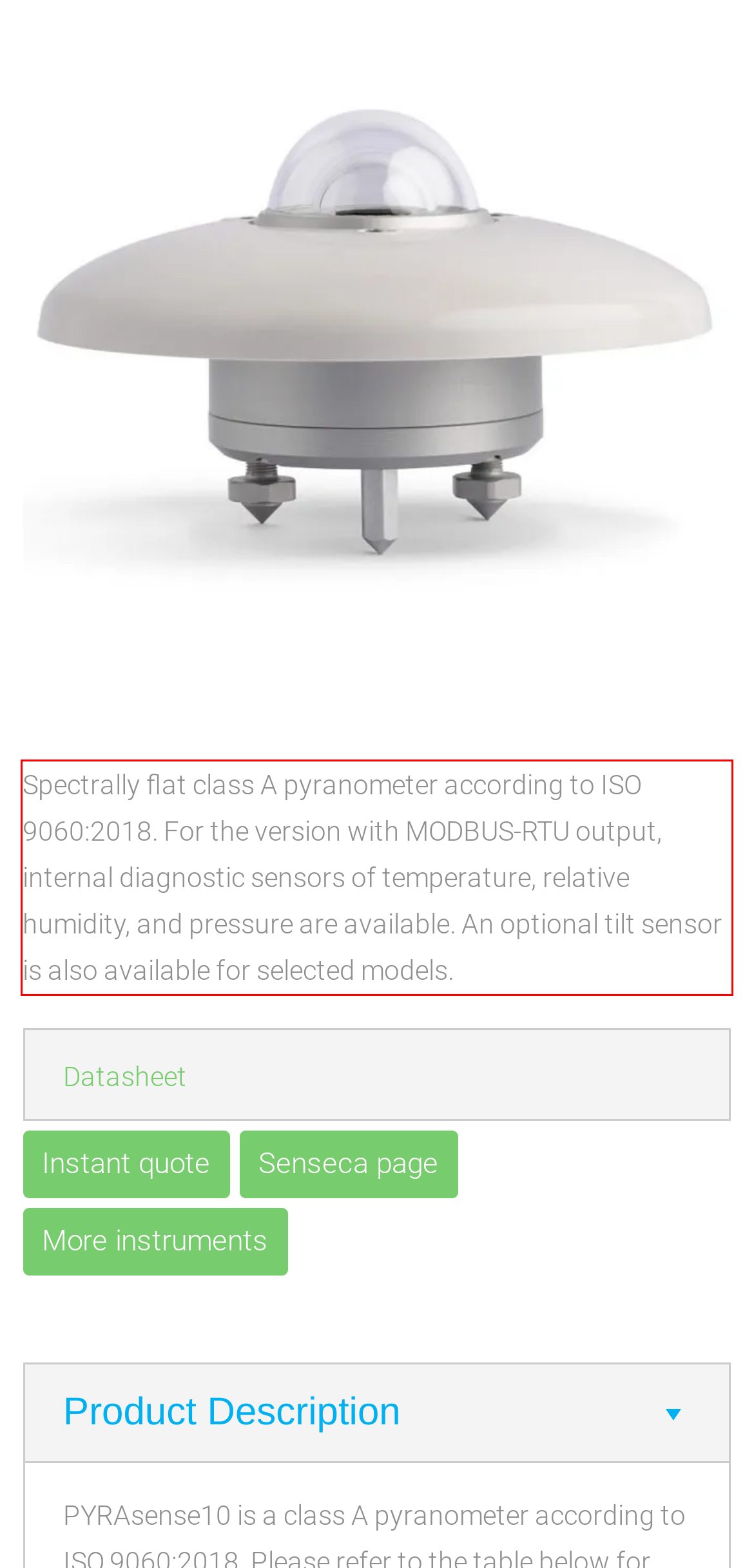Analyze the screenshot of the webpage and extract the text from the UI element that is inside the red bounding box.

Spectrally flat class A pyranometer according to ISO 9060:2018. For the version with MODBUS-RTU output, internal diagnostic sensors of temperature, relative humidity, and pressure are available. An optional tilt sensor is also available for selected models.